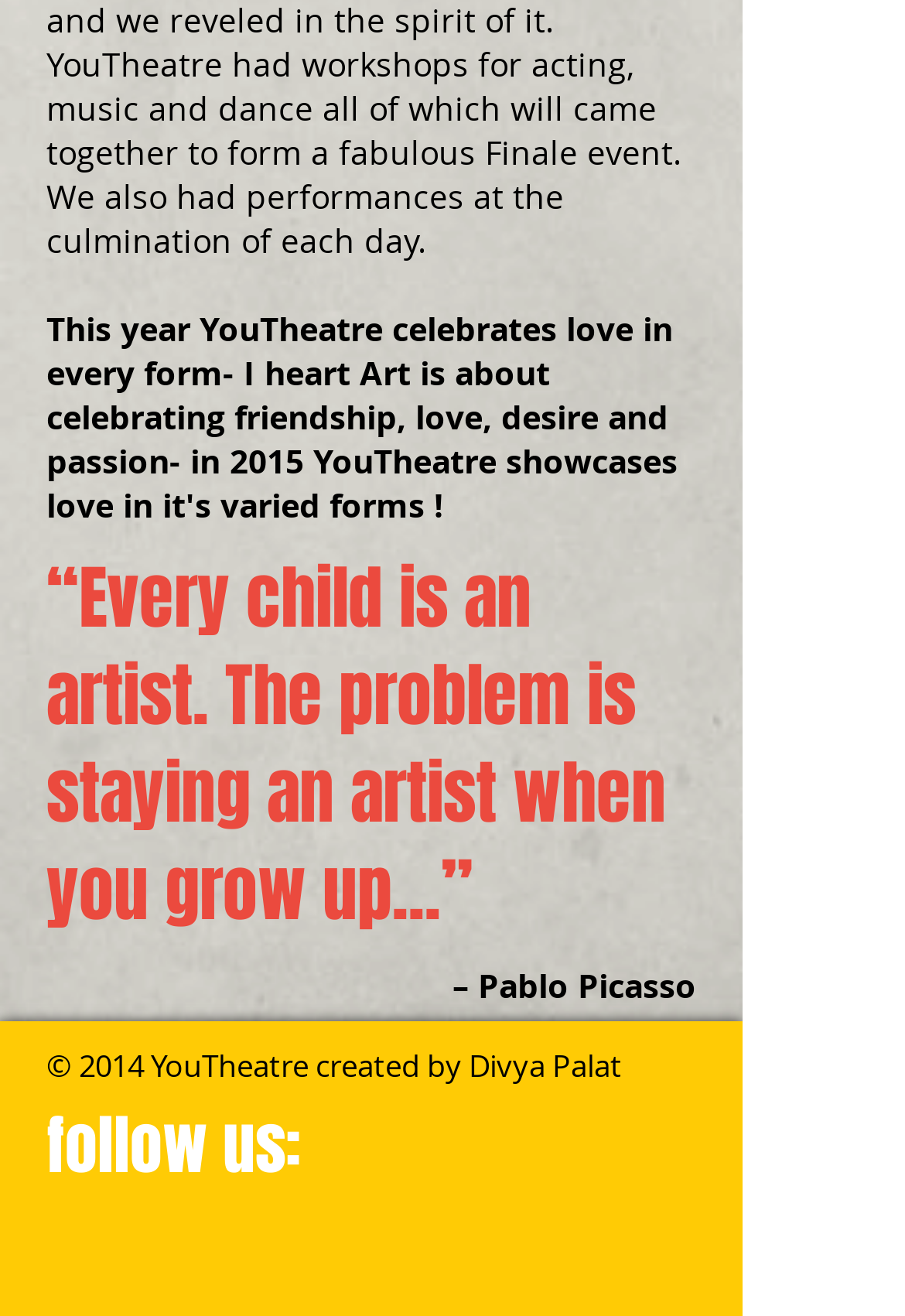Please find the bounding box coordinates (top-left x, top-left y, bottom-right x, bottom-right y) in the screenshot for the UI element described as follows: aria-label="c-youtube"

[0.654, 0.862, 0.744, 0.924]